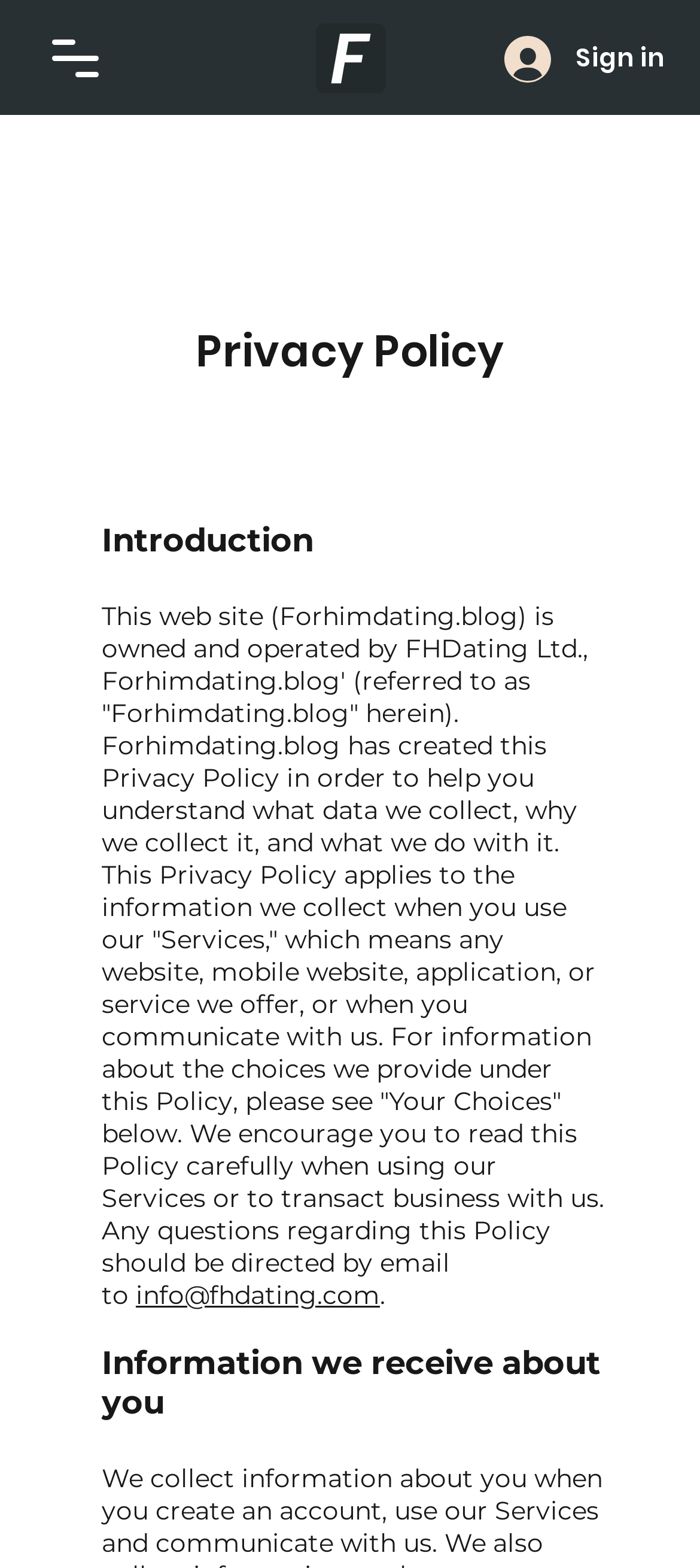Answer the following query concisely with a single word or phrase:
What is the main topic of this webpage?

Privacy Policy